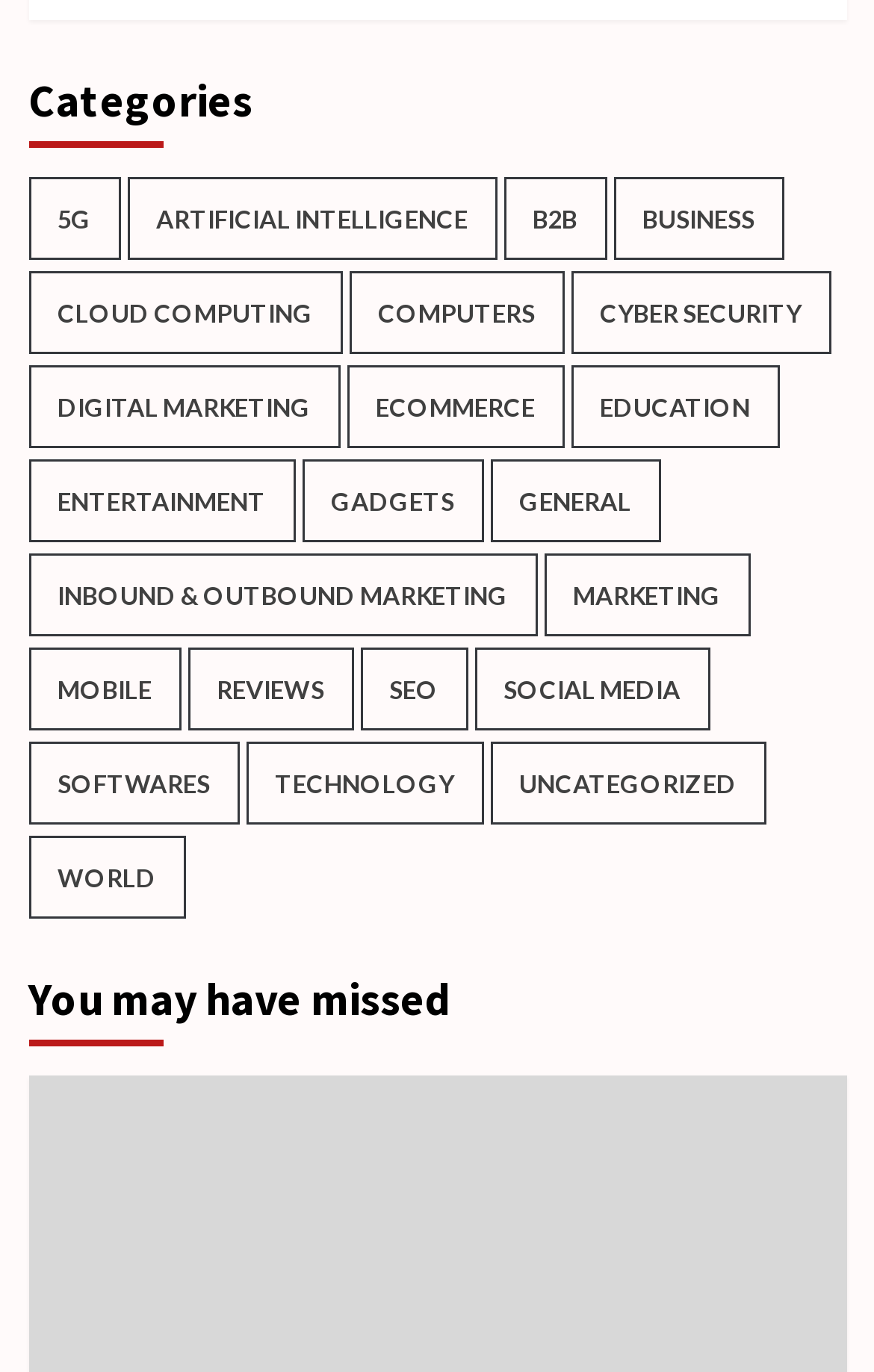Please find the bounding box coordinates of the clickable region needed to complete the following instruction: "Check out ENTERTAINMENT news". The bounding box coordinates must consist of four float numbers between 0 and 1, i.e., [left, top, right, bottom].

[0.032, 0.335, 0.337, 0.396]